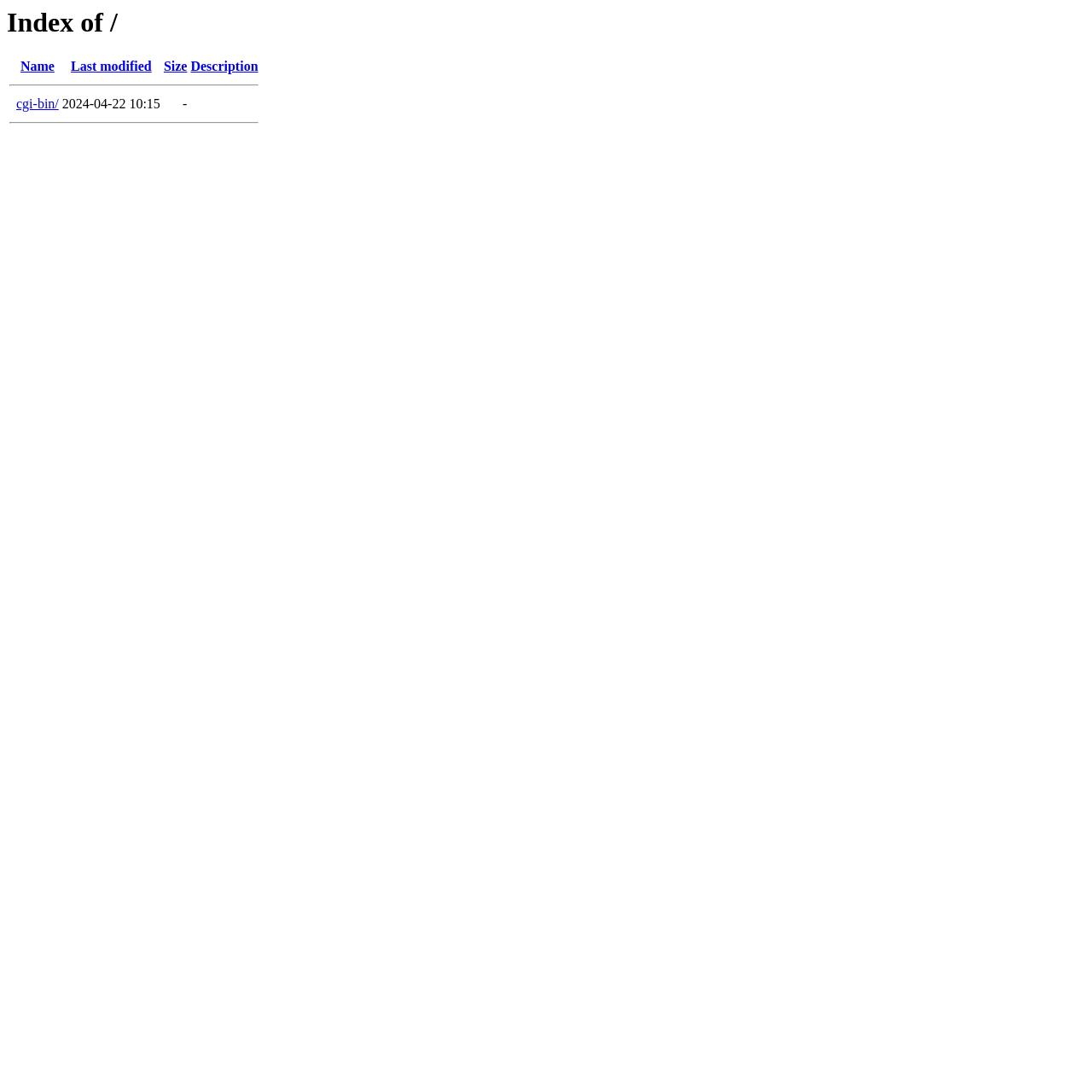What is the purpose of the horizontal separator?
Respond with a short answer, either a single word or a phrase, based on the image.

To separate table rows